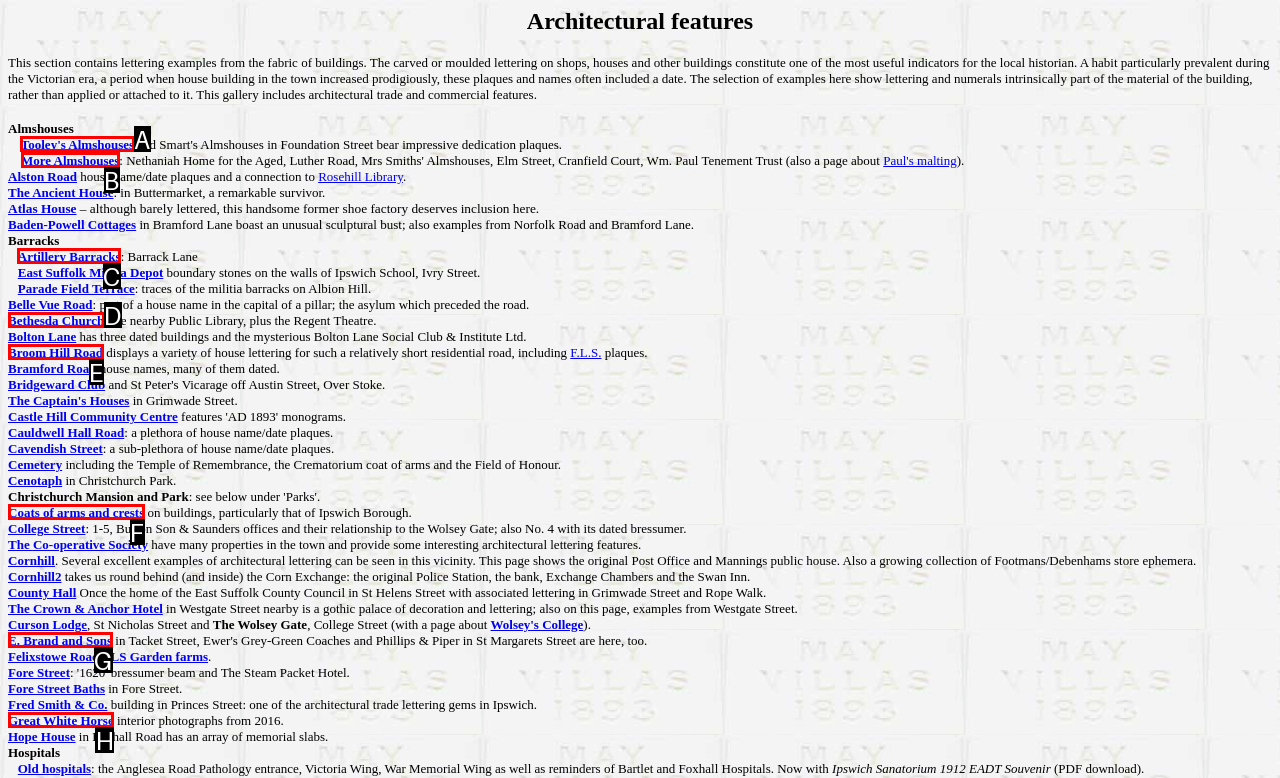Decide which HTML element to click to complete the task: Learn about 'Artillery Barracks' Provide the letter of the appropriate option.

C